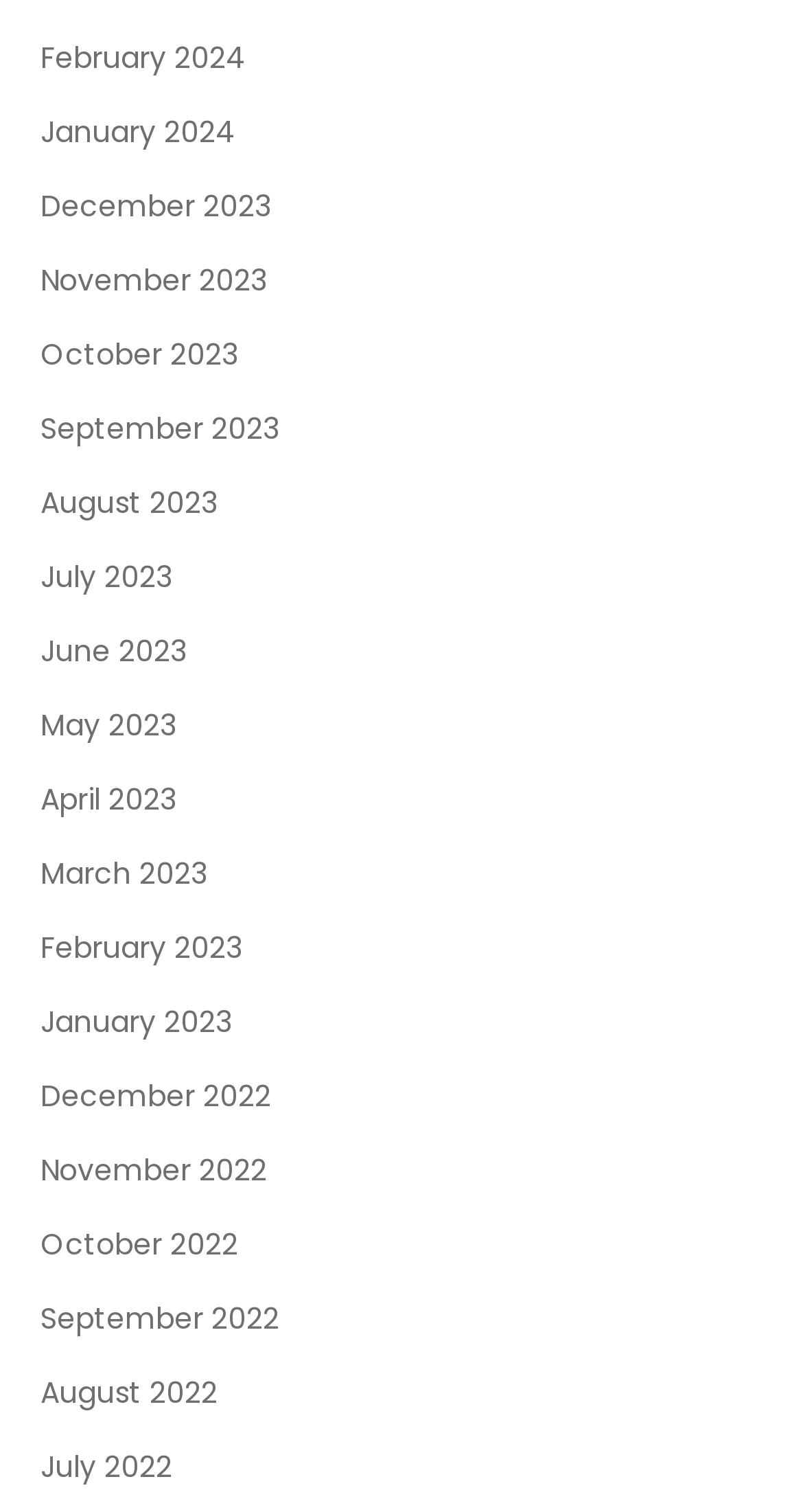Please specify the bounding box coordinates of the area that should be clicked to accomplish the following instruction: "access August 2023". The coordinates should consist of four float numbers between 0 and 1, i.e., [left, top, right, bottom].

[0.05, 0.315, 0.271, 0.351]